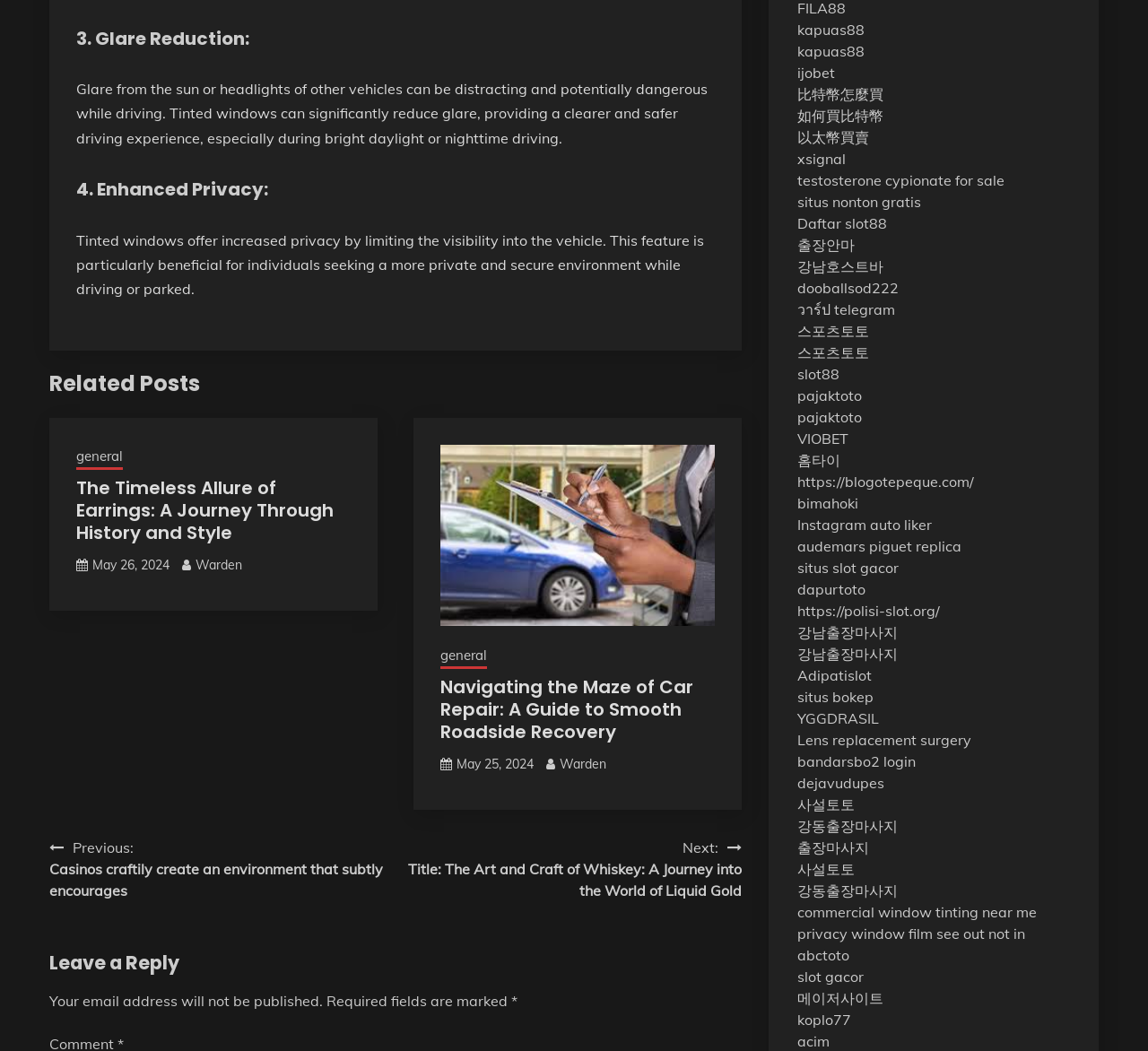Highlight the bounding box coordinates of the region I should click on to meet the following instruction: "Click on 'Leave a Reply'".

[0.043, 0.902, 0.646, 0.929]